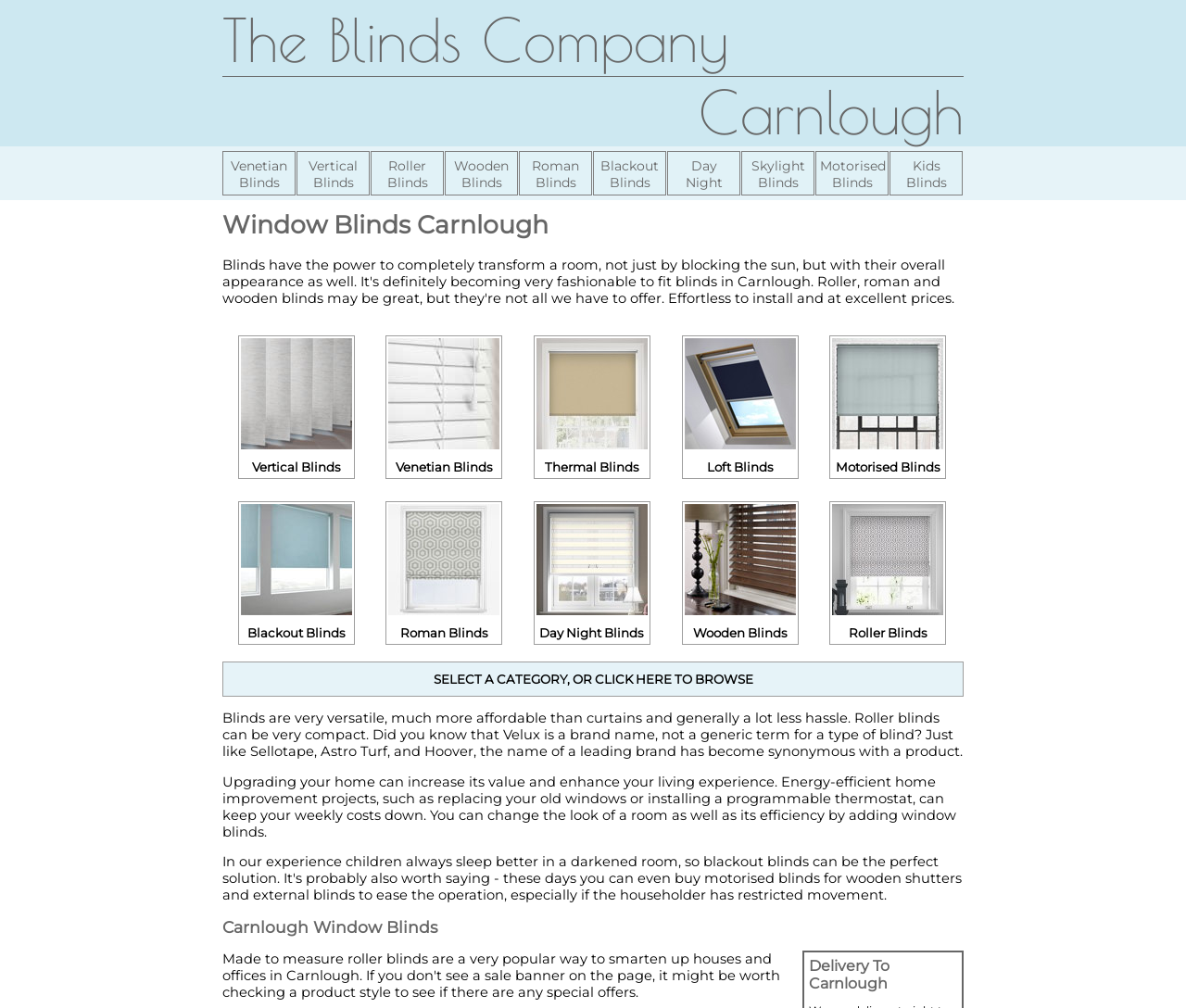Show the bounding box coordinates for the HTML element as described: "Day Night Blinds".

[0.452, 0.605, 0.546, 0.635]